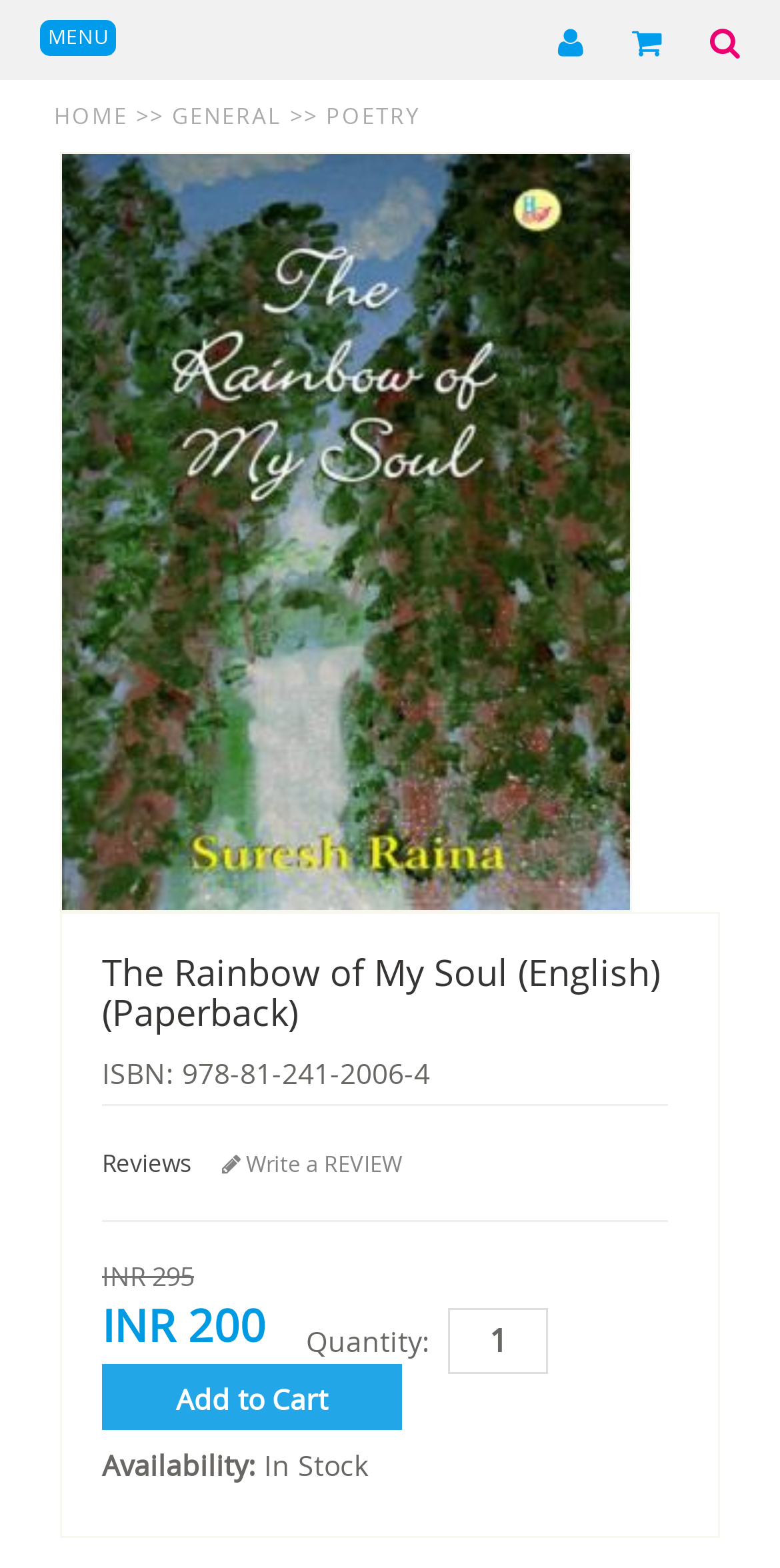Please identify the bounding box coordinates of the element that needs to be clicked to perform the following instruction: "Click the MENU link".

[0.051, 0.013, 0.149, 0.036]